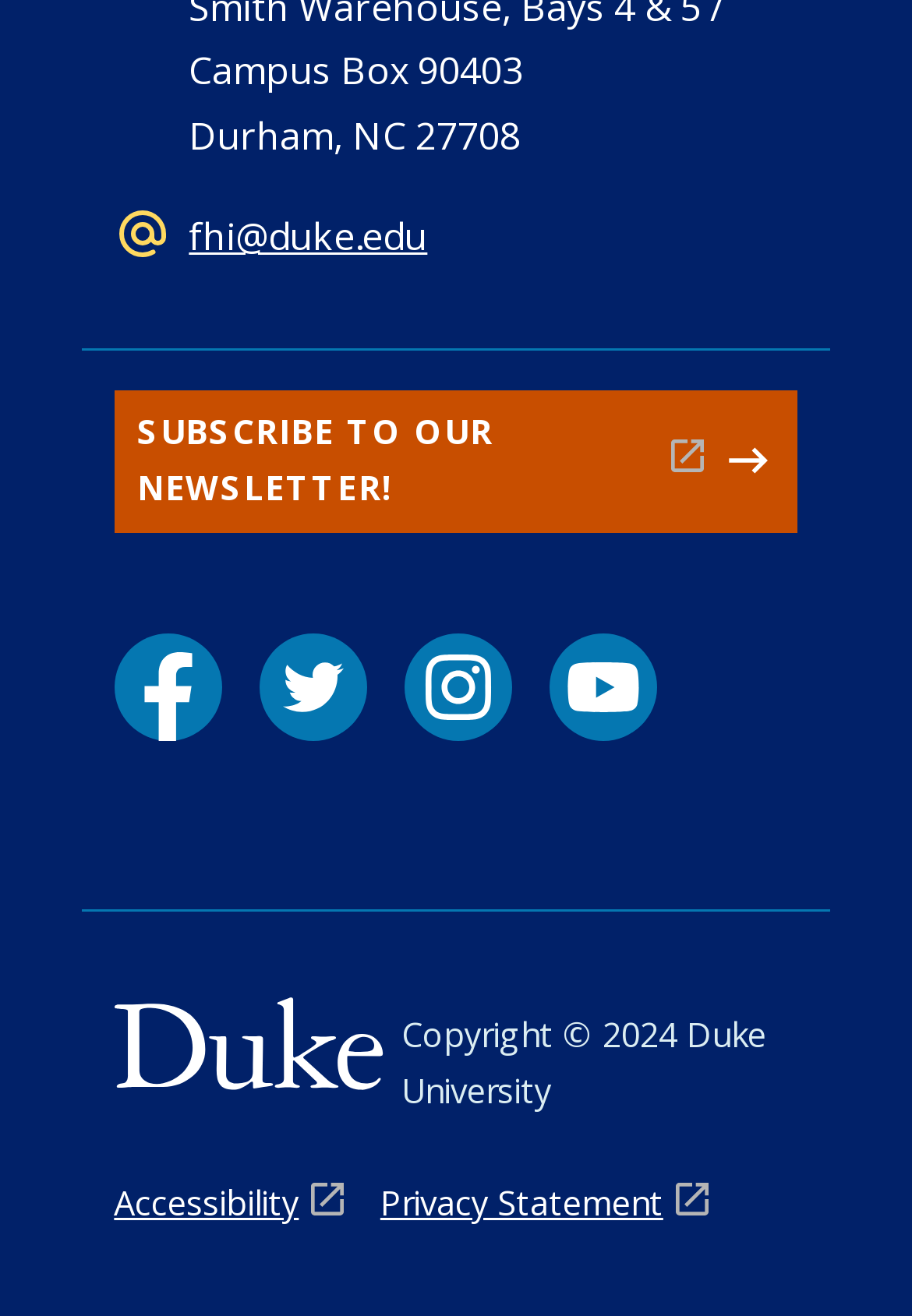Find the UI element described as: "Privacy Statement" and predict its bounding box coordinates. Ensure the coordinates are four float numbers between 0 and 1, [left, top, right, bottom].

[0.417, 0.894, 0.776, 0.937]